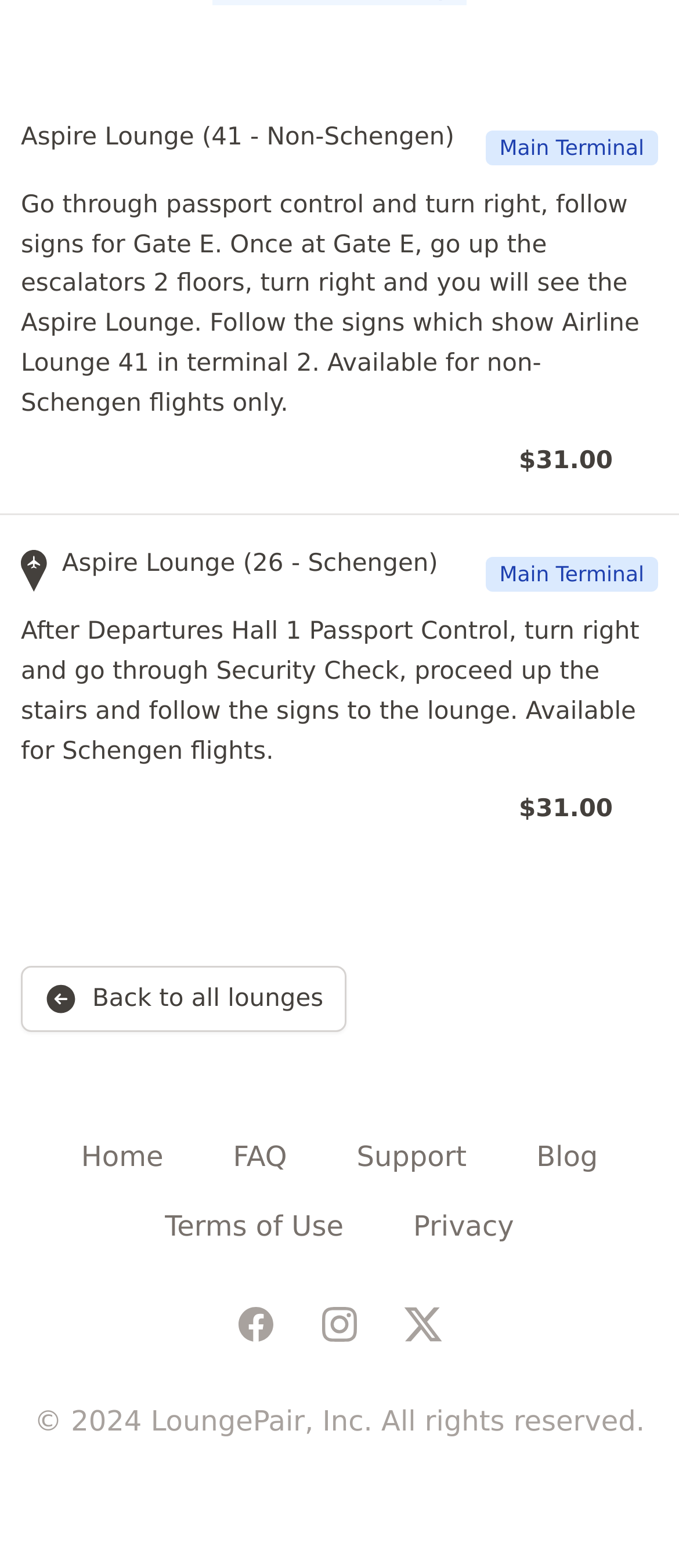Find the bounding box of the UI element described as: "Instagram". The bounding box coordinates should be given as four float values between 0 and 1, i.e., [left, top, right, bottom].

[0.469, 0.832, 0.531, 0.858]